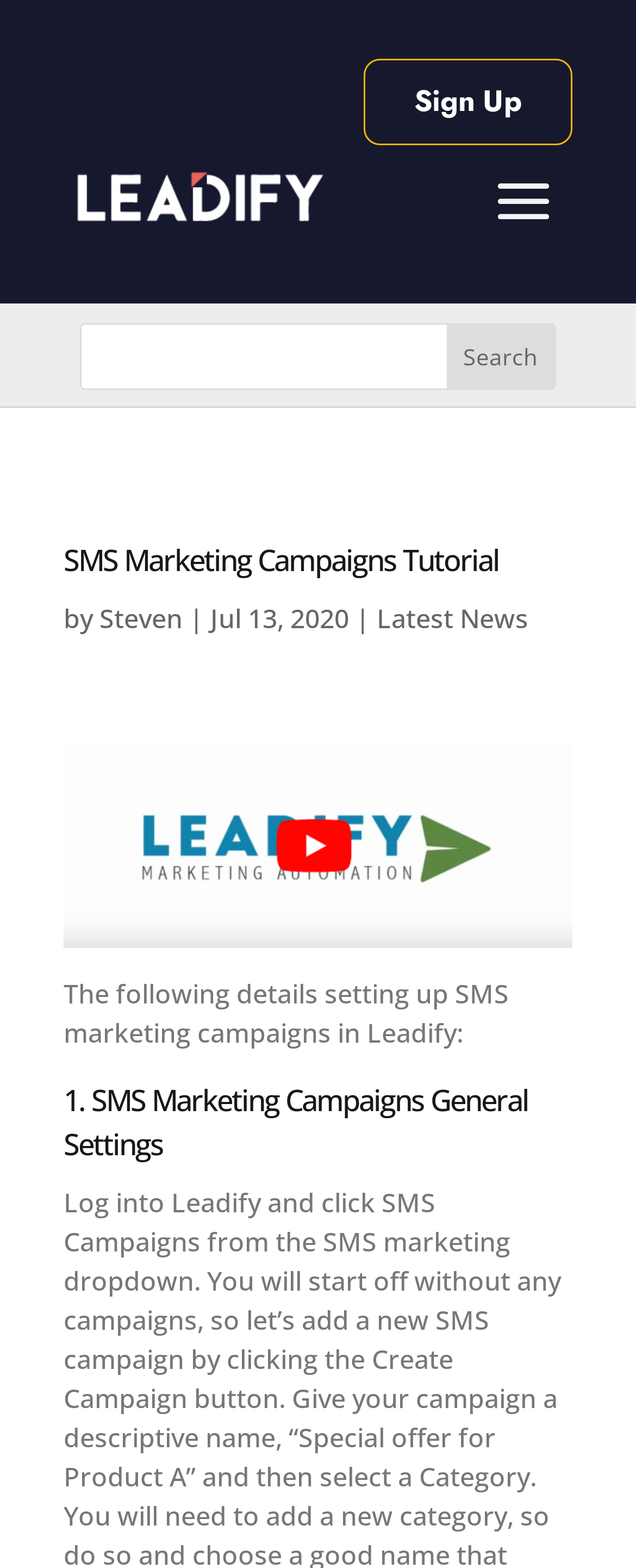Determine the main headline from the webpage and extract its text.

SMS Marketing Campaigns Tutorial